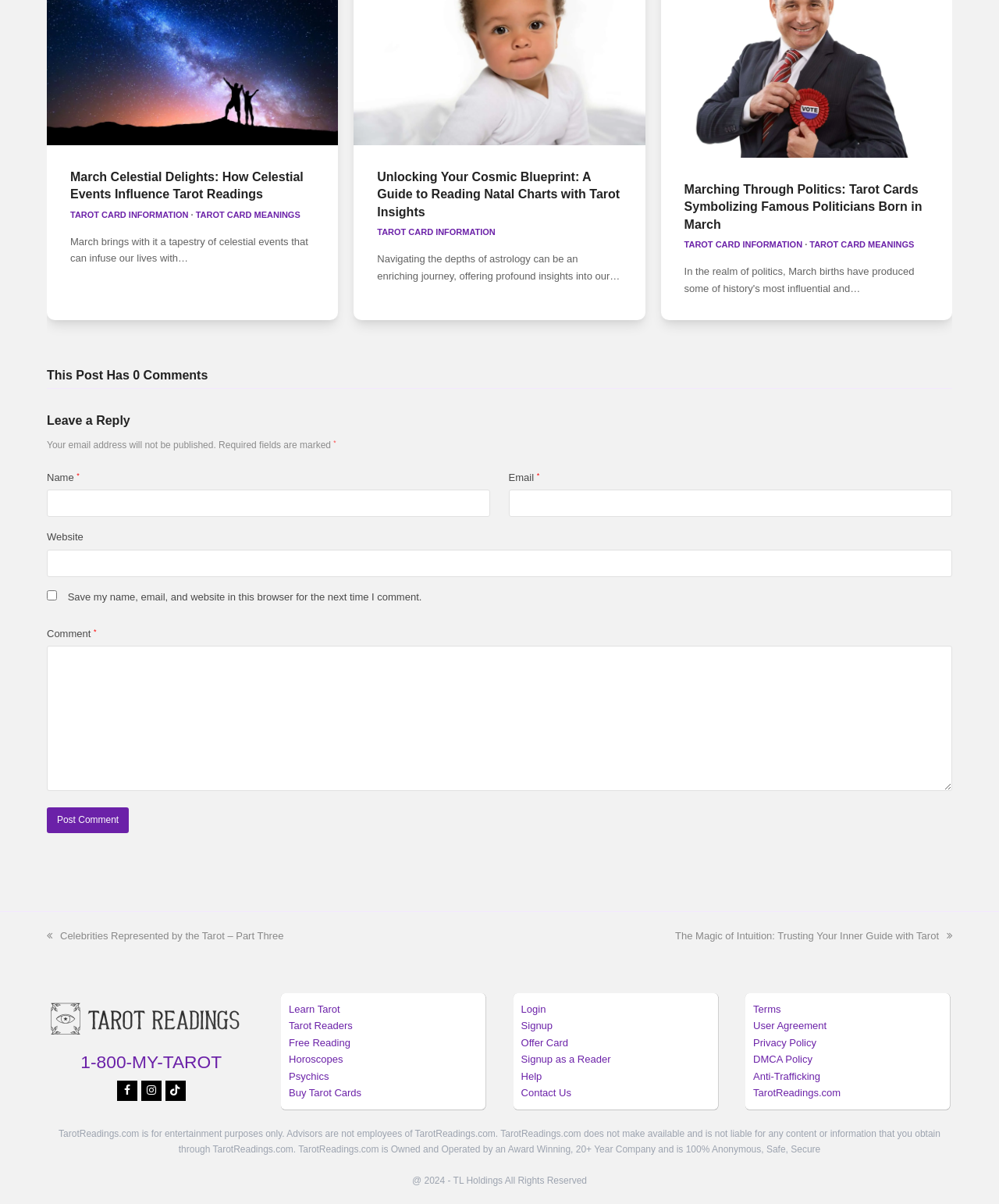Indicate the bounding box coordinates of the clickable region to achieve the following instruction: "Enter your name."

[0.047, 0.407, 0.491, 0.43]